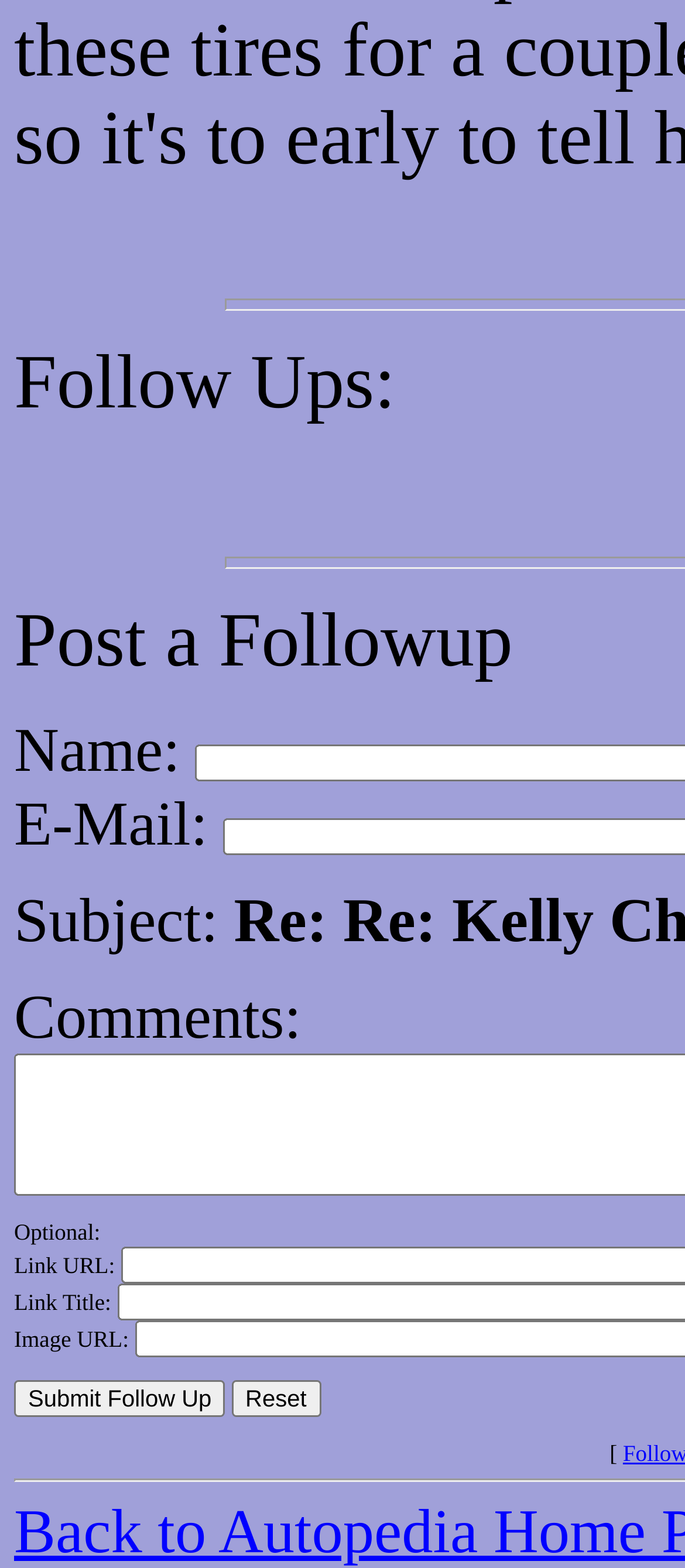Is there a reset function on the webpage? From the image, respond with a single word or brief phrase.

Yes